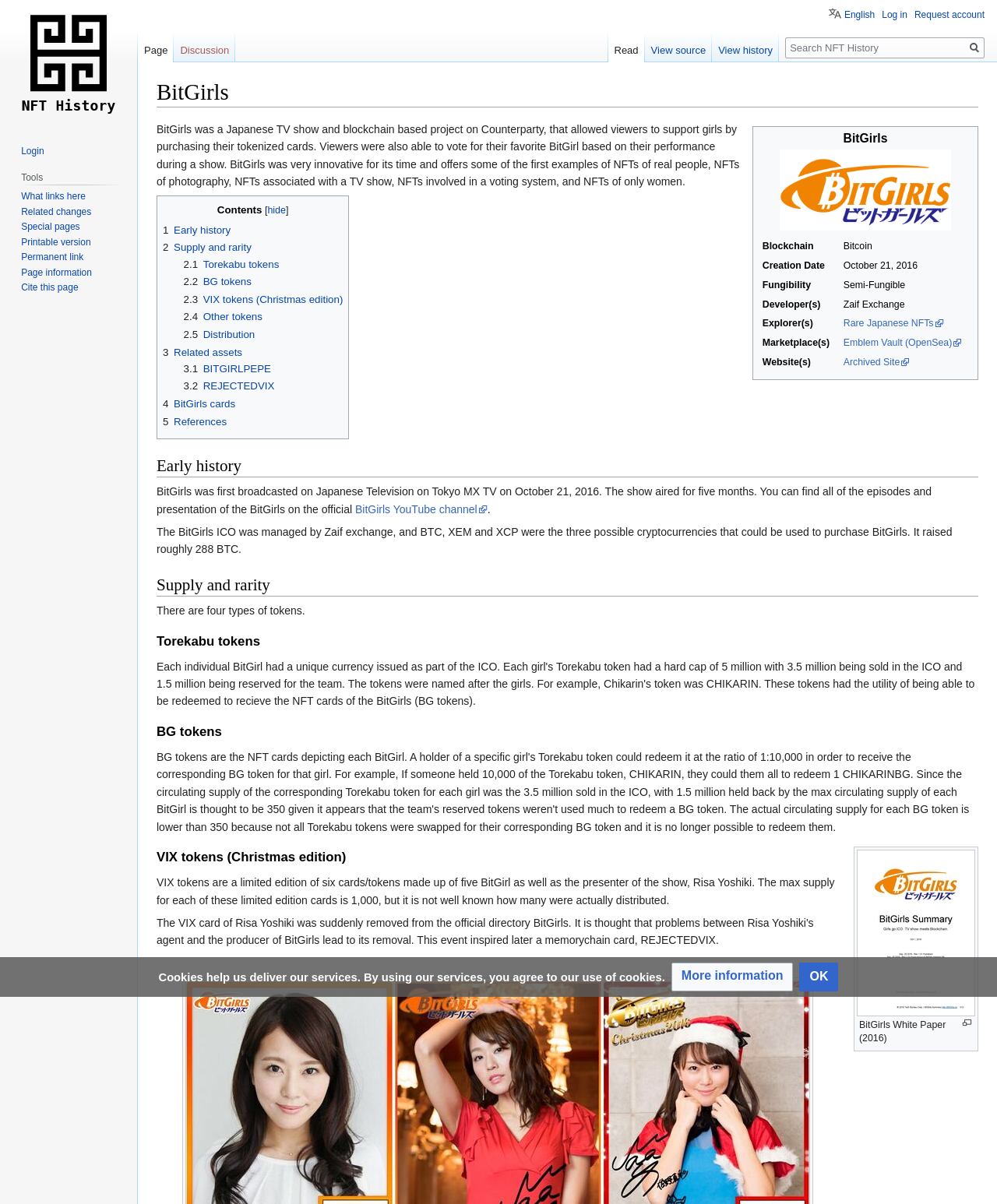Find the bounding box coordinates for the element that must be clicked to complete the instruction: "Check the 'BitGirls YouTube channel'". The coordinates should be four float numbers between 0 and 1, indicated as [left, top, right, bottom].

[0.356, 0.418, 0.489, 0.428]